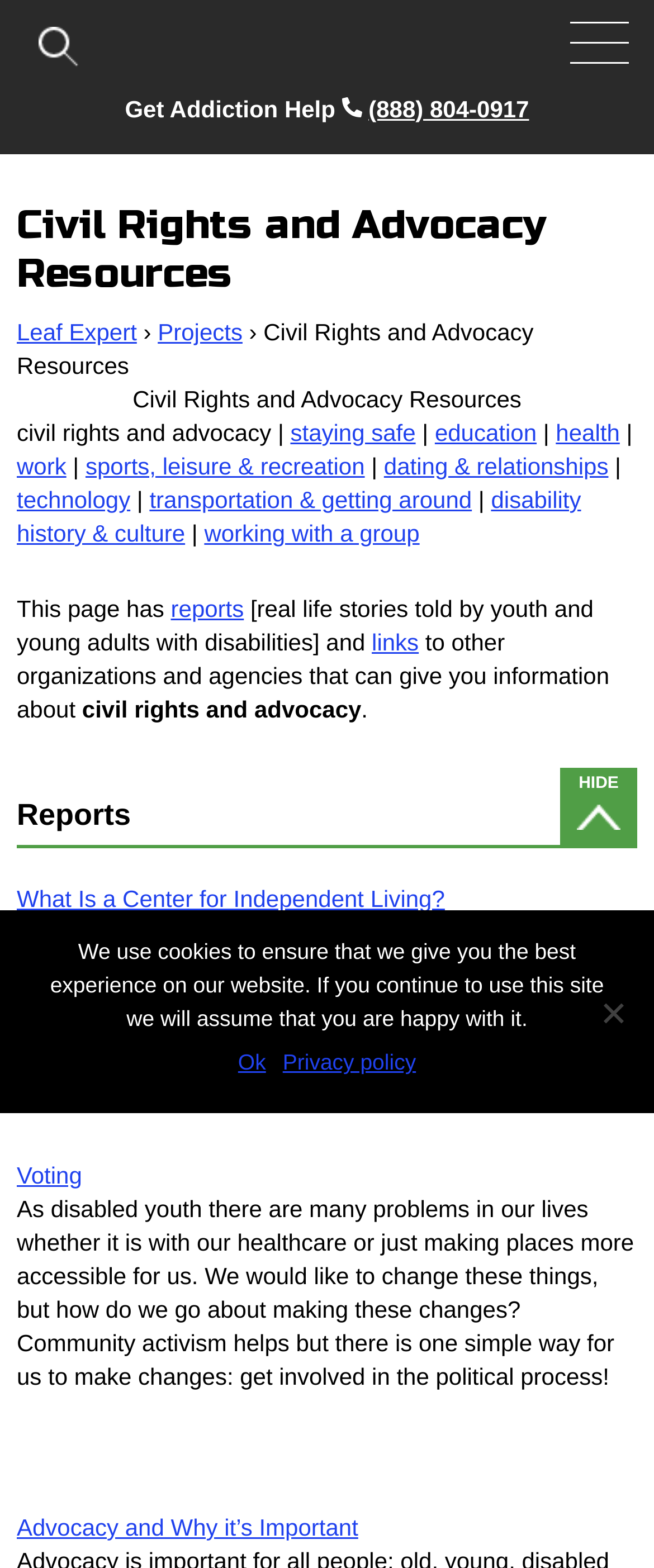Please identify the bounding box coordinates of the clickable area that will fulfill the following instruction: "Call the phone number (888) 804-0917". The coordinates should be in the format of four float numbers between 0 and 1, i.e., [left, top, right, bottom].

[0.563, 0.041, 0.809, 0.058]